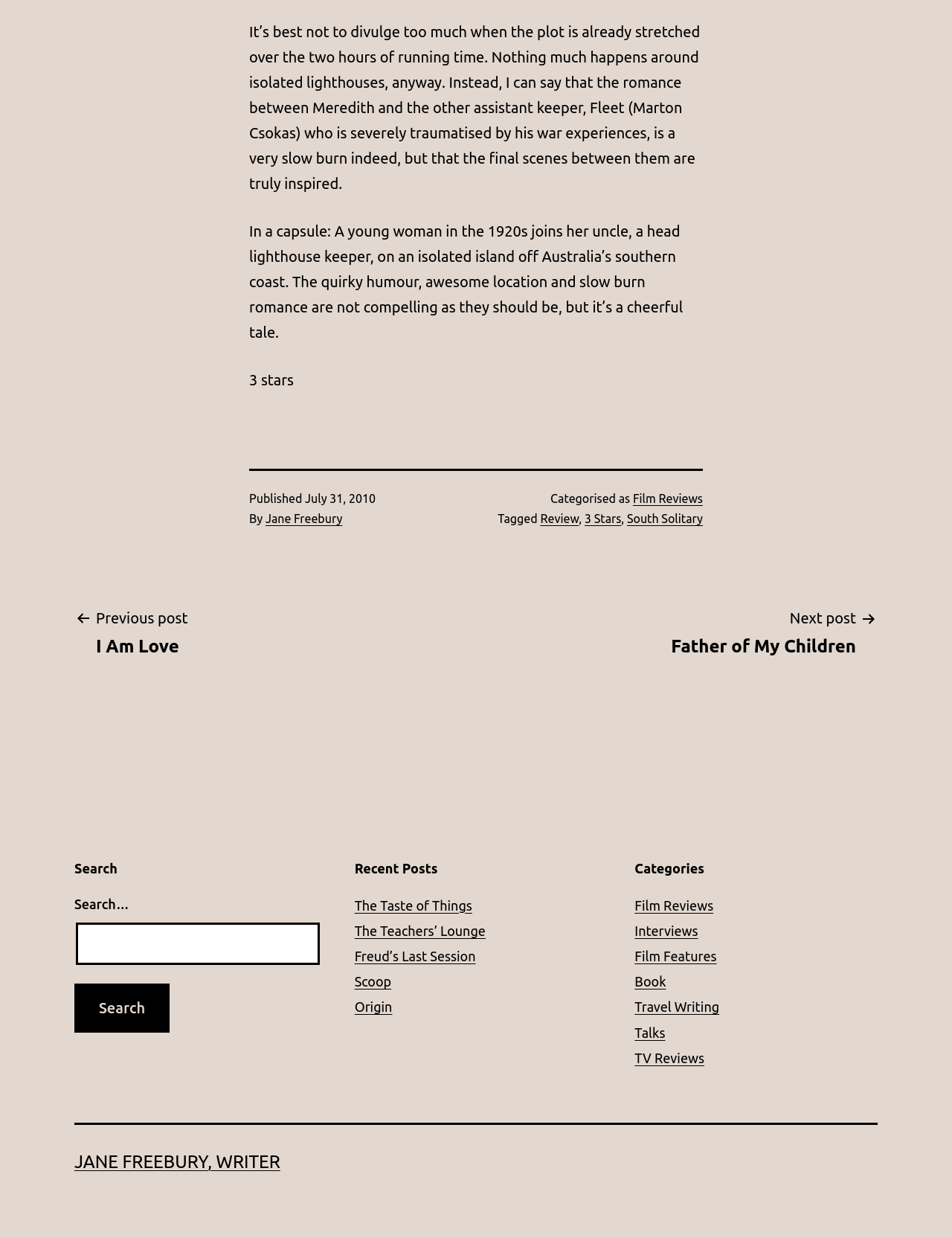Can you pinpoint the bounding box coordinates for the clickable element required for this instruction: "Browse film reviews"? The coordinates should be four float numbers between 0 and 1, i.e., [left, top, right, bottom].

[0.667, 0.725, 0.749, 0.737]